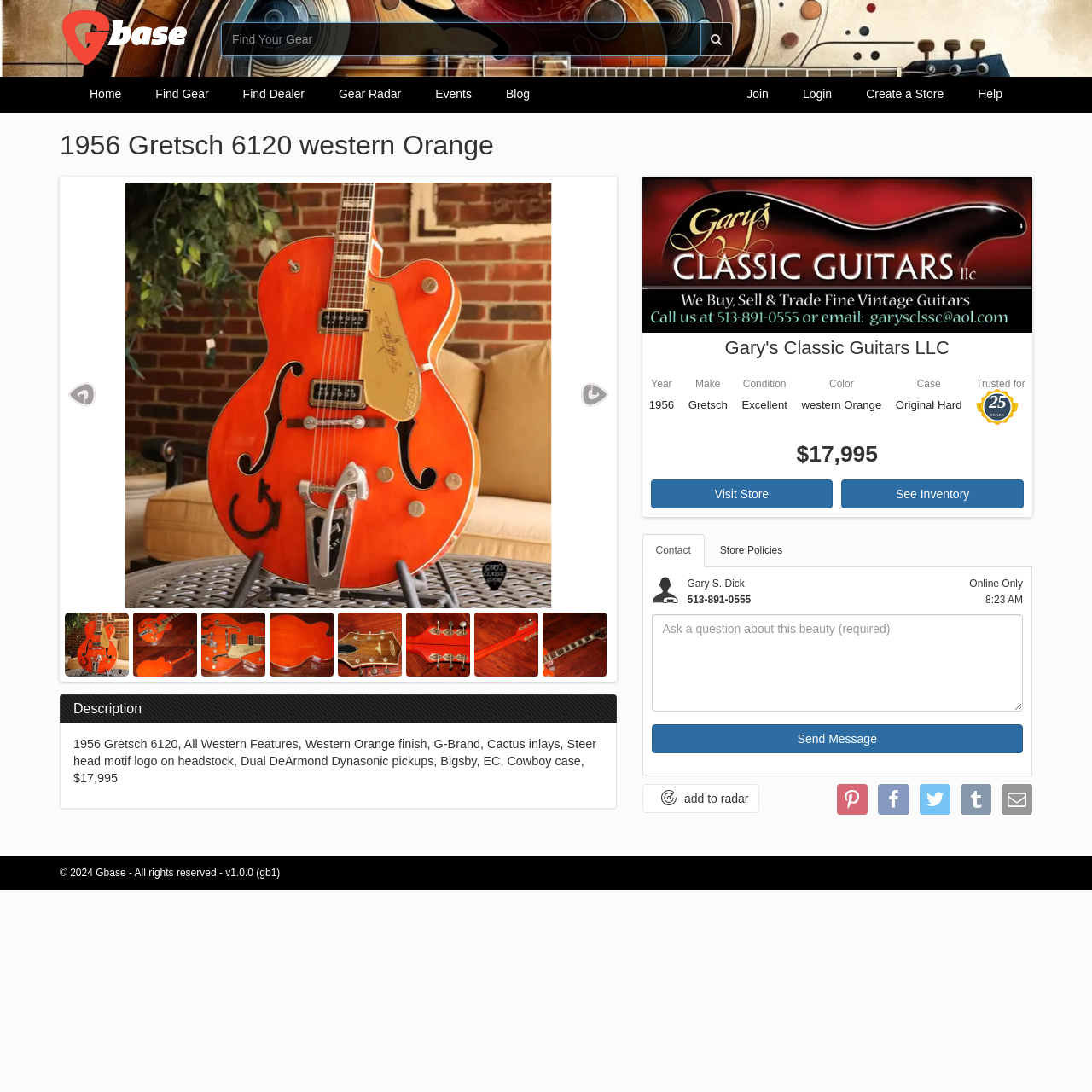What type of pickups does the guitar have?
View the portion of the image encircled by the red bounding box and give a one-word or short phrase answer.

DeArmond Dynasonic